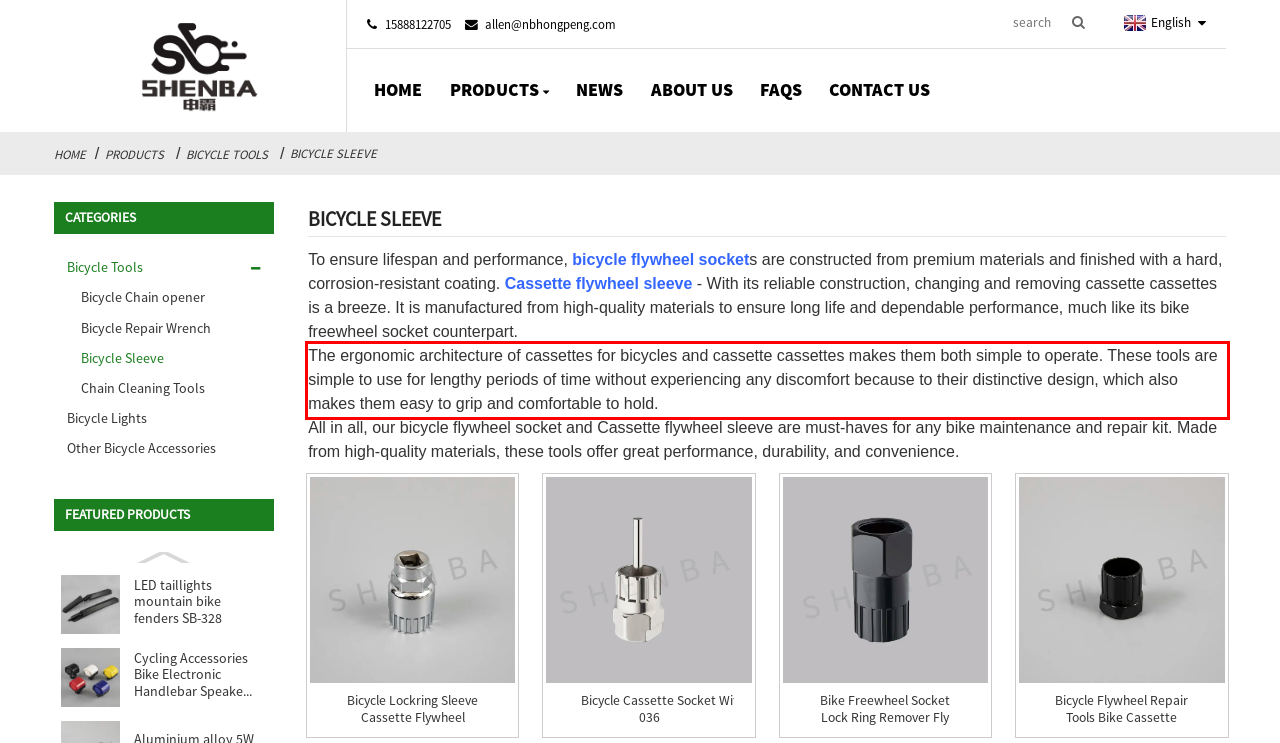Using the provided screenshot, read and generate the text content within the red-bordered area.

The ergonomic architecture of cassettes for bicycles and cassette cassettes makes them both simple to operate. These tools are simple to use for lengthy periods of time without experiencing any discomfort because to their distinctive design, which also makes them easy to grip and comfortable to hold.